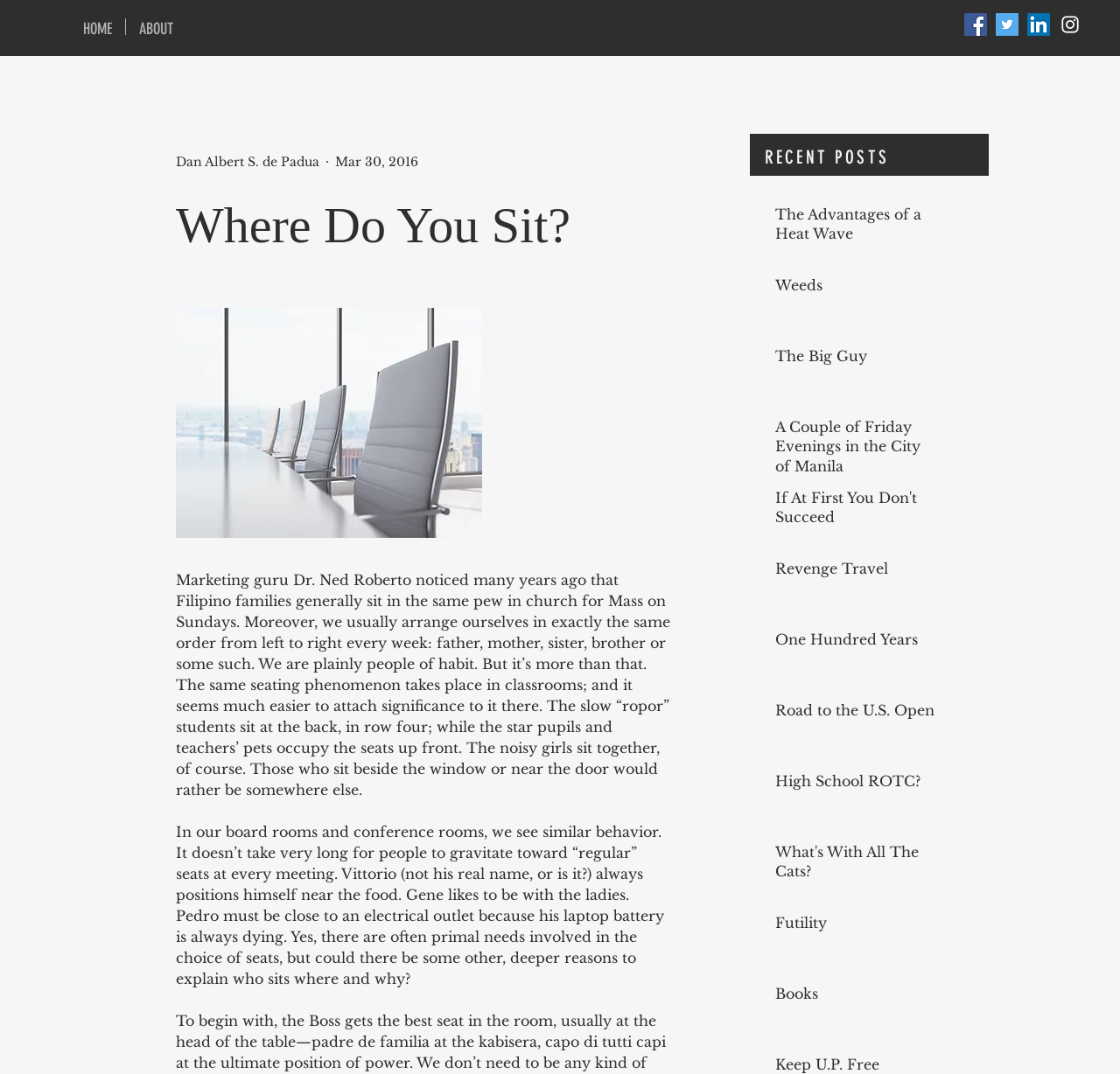What is the topic of the main article?
Based on the screenshot, give a detailed explanation to answer the question.

The main article discusses the seating habits of Filipino families in church and how it relates to their habits in other settings, such as classrooms and board rooms.